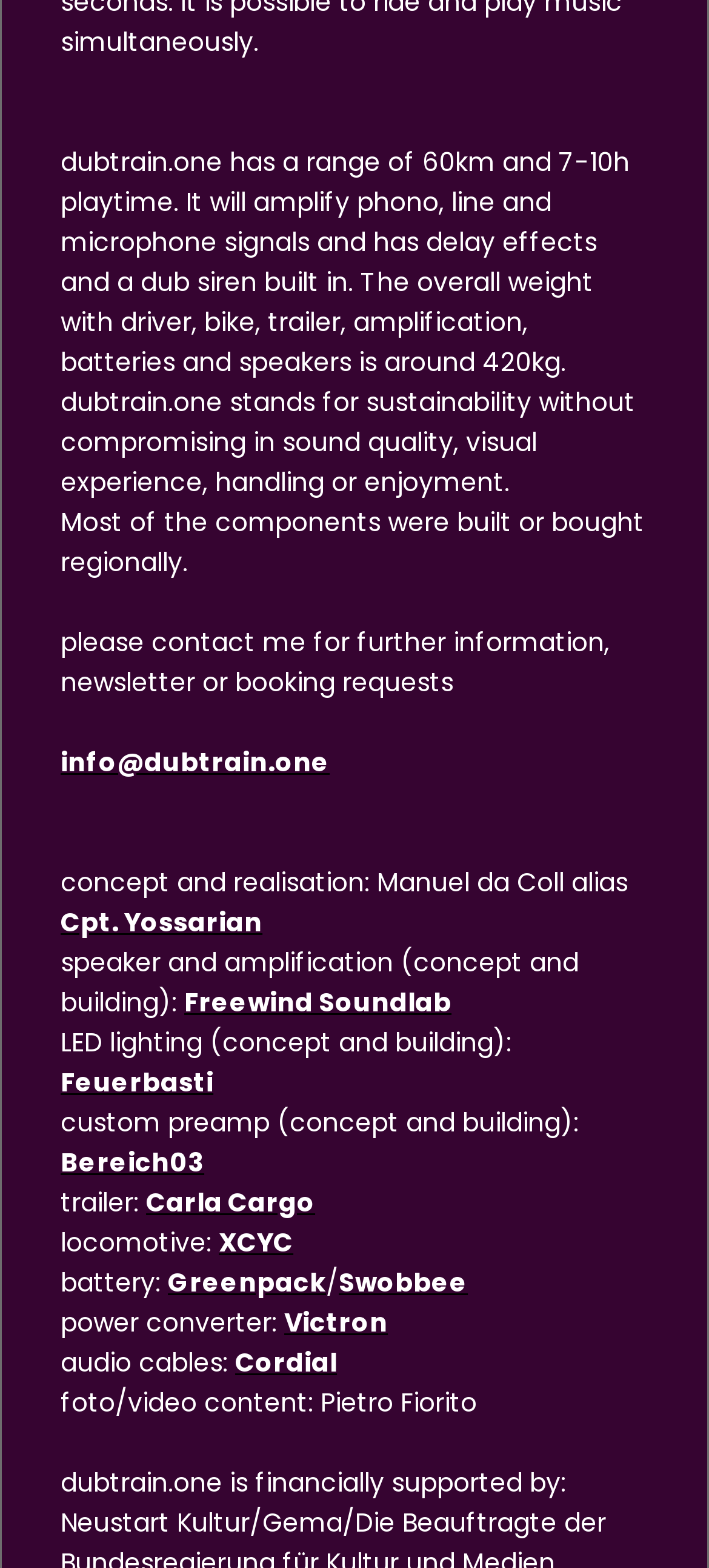Locate the bounding box coordinates of the element to click to perform the following action: 'Select a category'. The coordinates should be given as four float values between 0 and 1, in the form of [left, top, right, bottom].

None